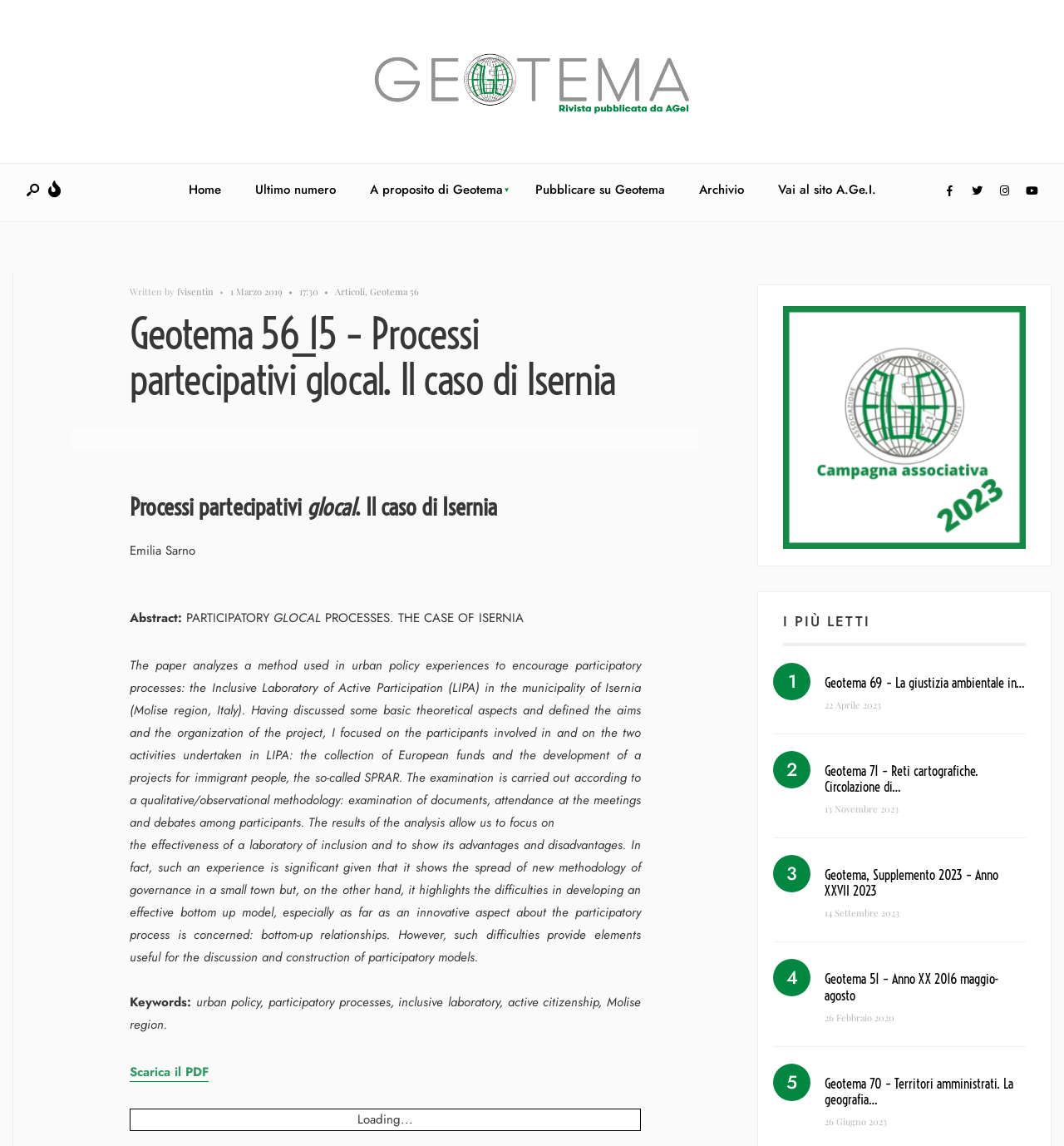Locate the bounding box coordinates of the item that should be clicked to fulfill the instruction: "Search for something".

[0.294, 0.006, 0.341, 0.023]